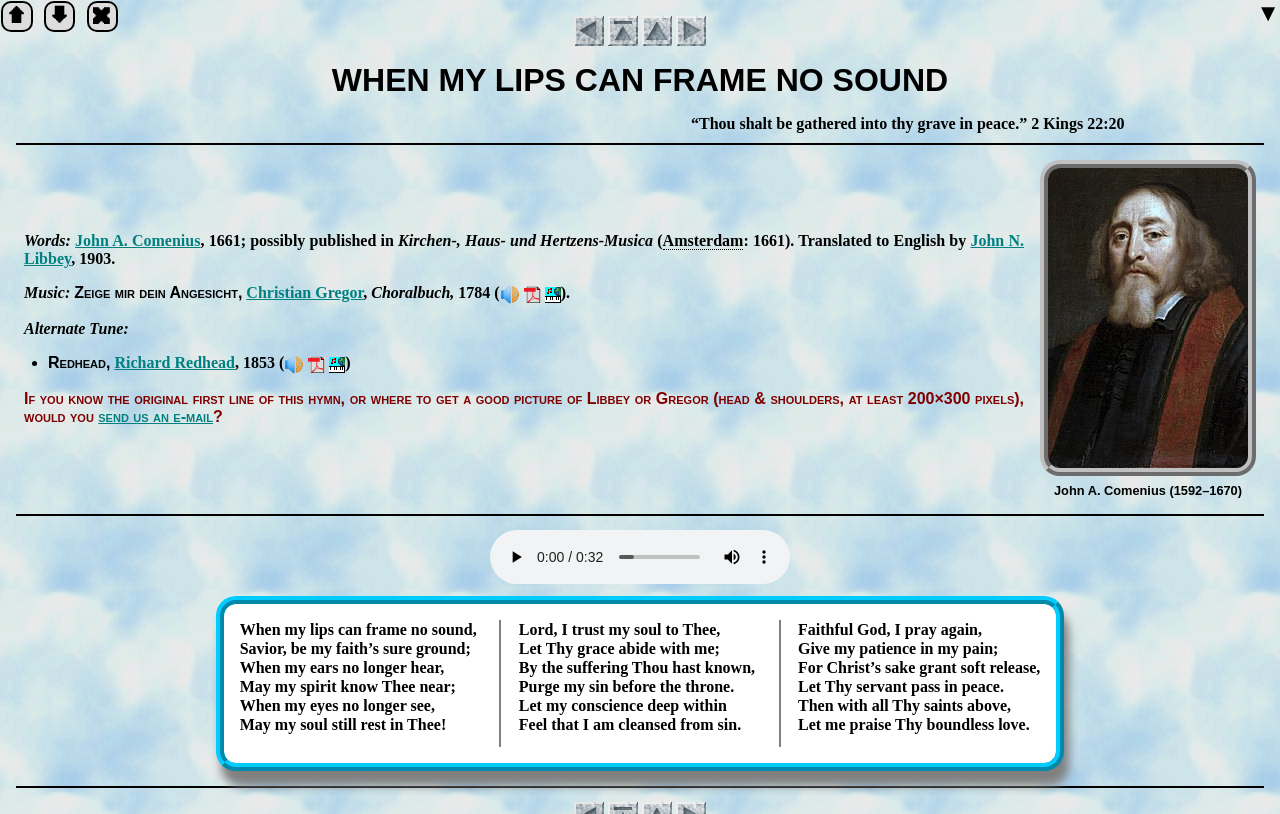Please find the bounding box coordinates of the element's region to be clicked to carry out this instruction: "Download score in PDF format".

[0.409, 0.349, 0.422, 0.37]